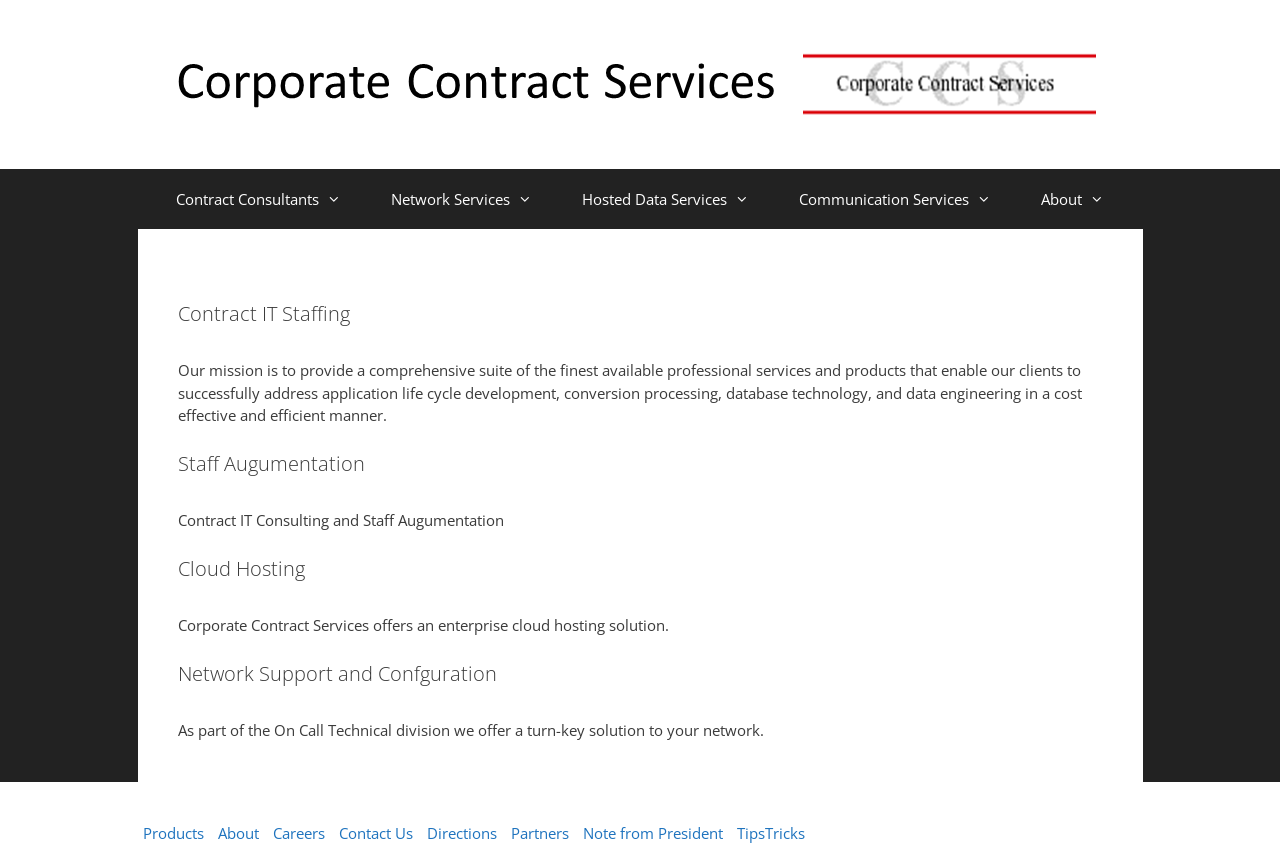Find the bounding box coordinates of the area to click in order to follow the instruction: "Read about Cloud Hosting".

[0.139, 0.656, 0.861, 0.691]